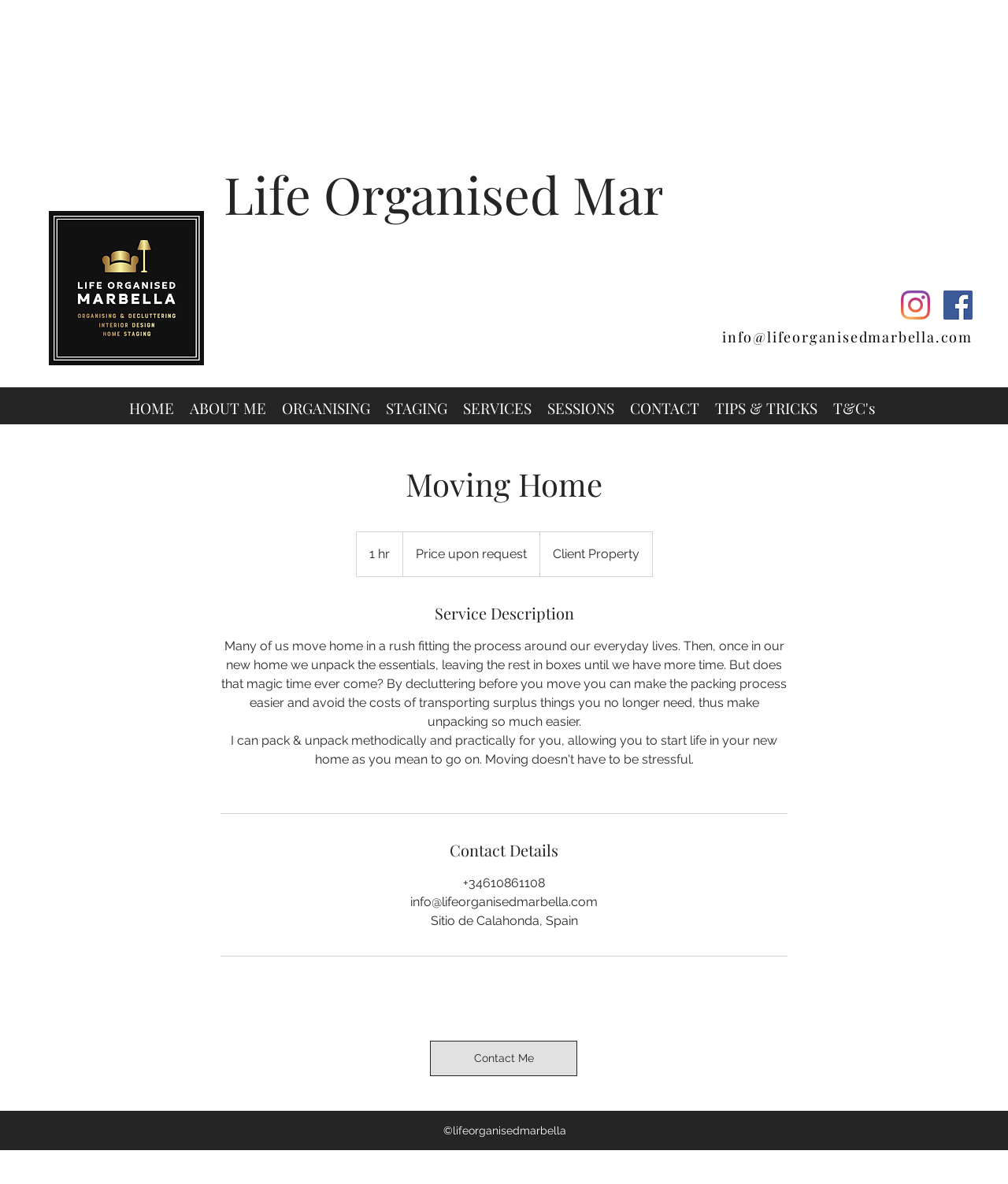Please mark the clickable region by giving the bounding box coordinates needed to complete this instruction: "Go to the HOME page".

[0.12, 0.334, 0.18, 0.354]